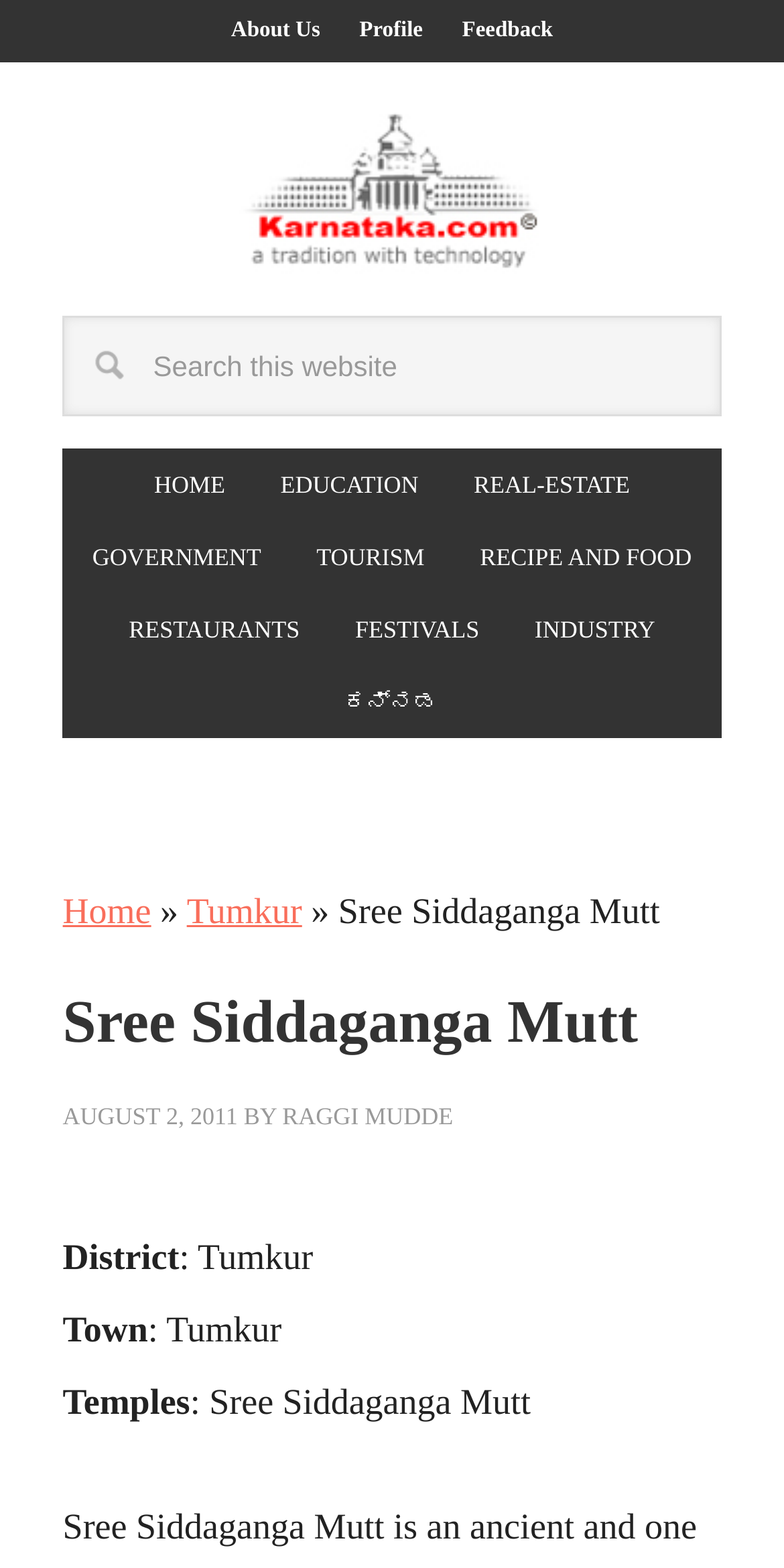How many navigation links are there in the main navigation?
Give a comprehensive and detailed explanation for the question.

The main navigation section has links to 'HOME', 'EDUCATION', 'REAL-ESTATE', 'GOVERNMENT', 'TOURISM', 'RECIPE AND FOOD', 'RESTAURANTS', and 'FESTIVALS', which makes a total of 8 links.